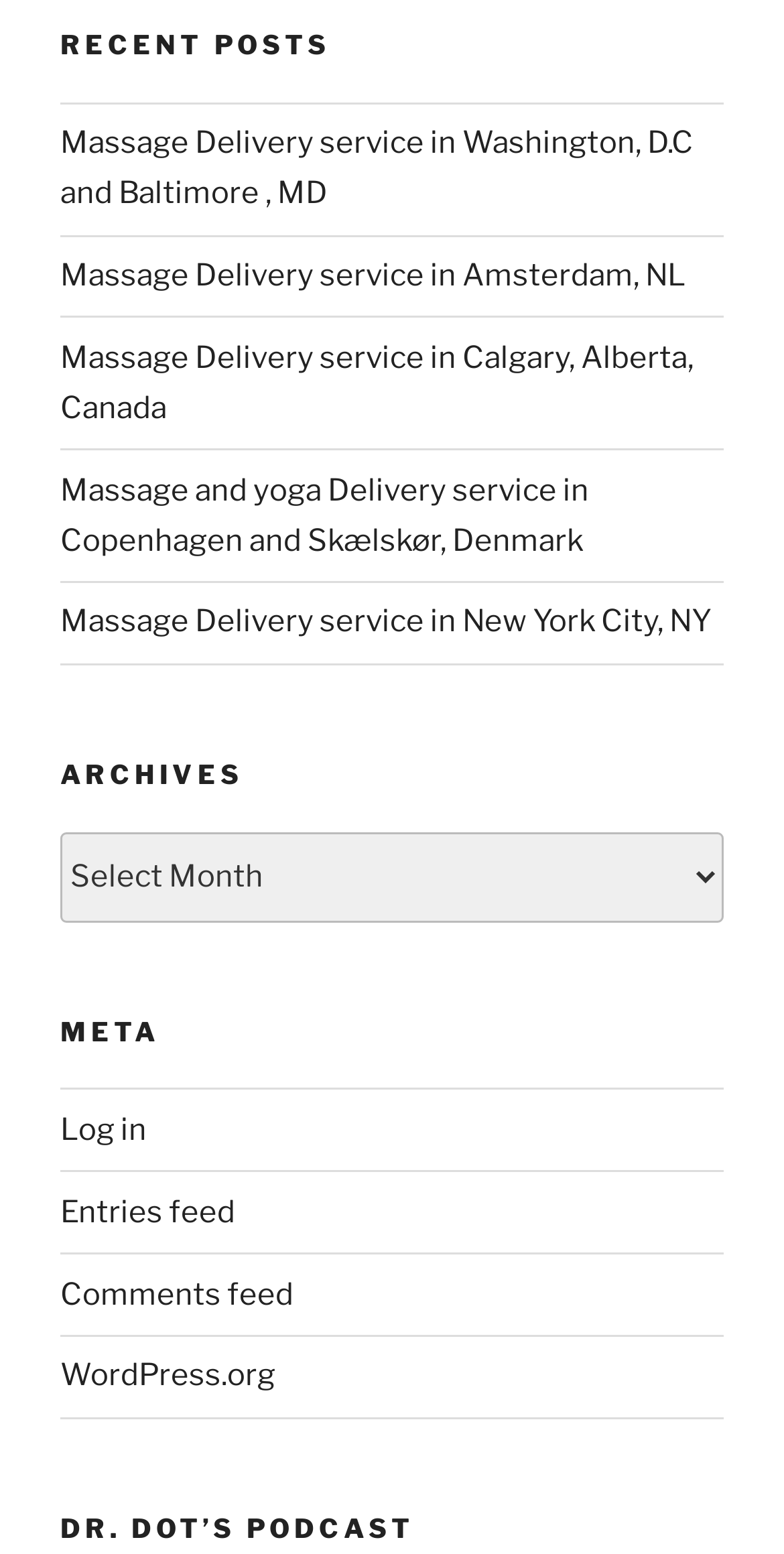Using the description "Entries feed", locate and provide the bounding box of the UI element.

[0.077, 0.768, 0.3, 0.791]